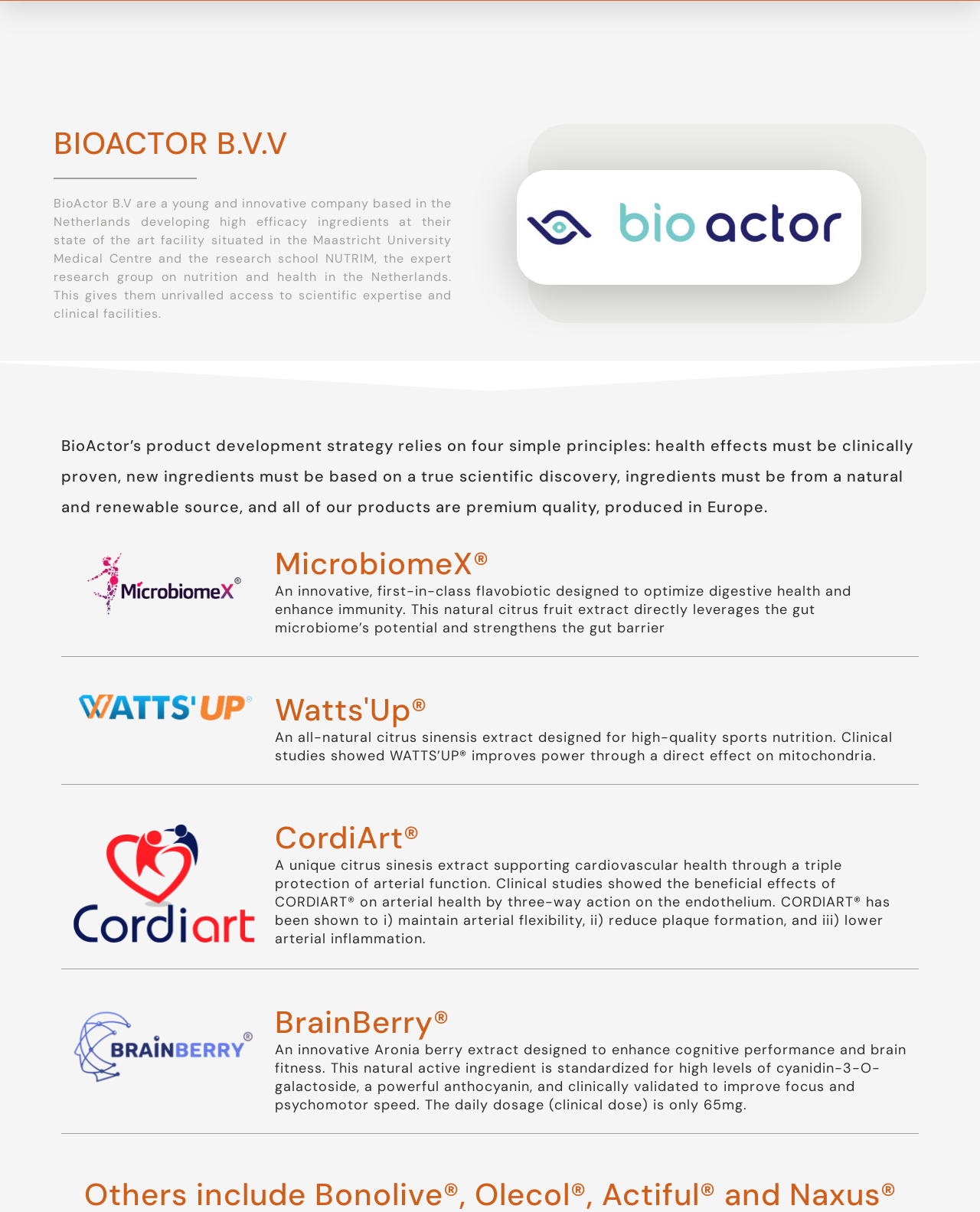Given the element description Contact Us, predict the bounding box coordinates for the UI element in the webpage screenshot. The format should be (top-left x, top-left y, bottom-right x, bottom-right y), and the values should be between 0 and 1.

[0.802, 0.008, 0.907, 0.037]